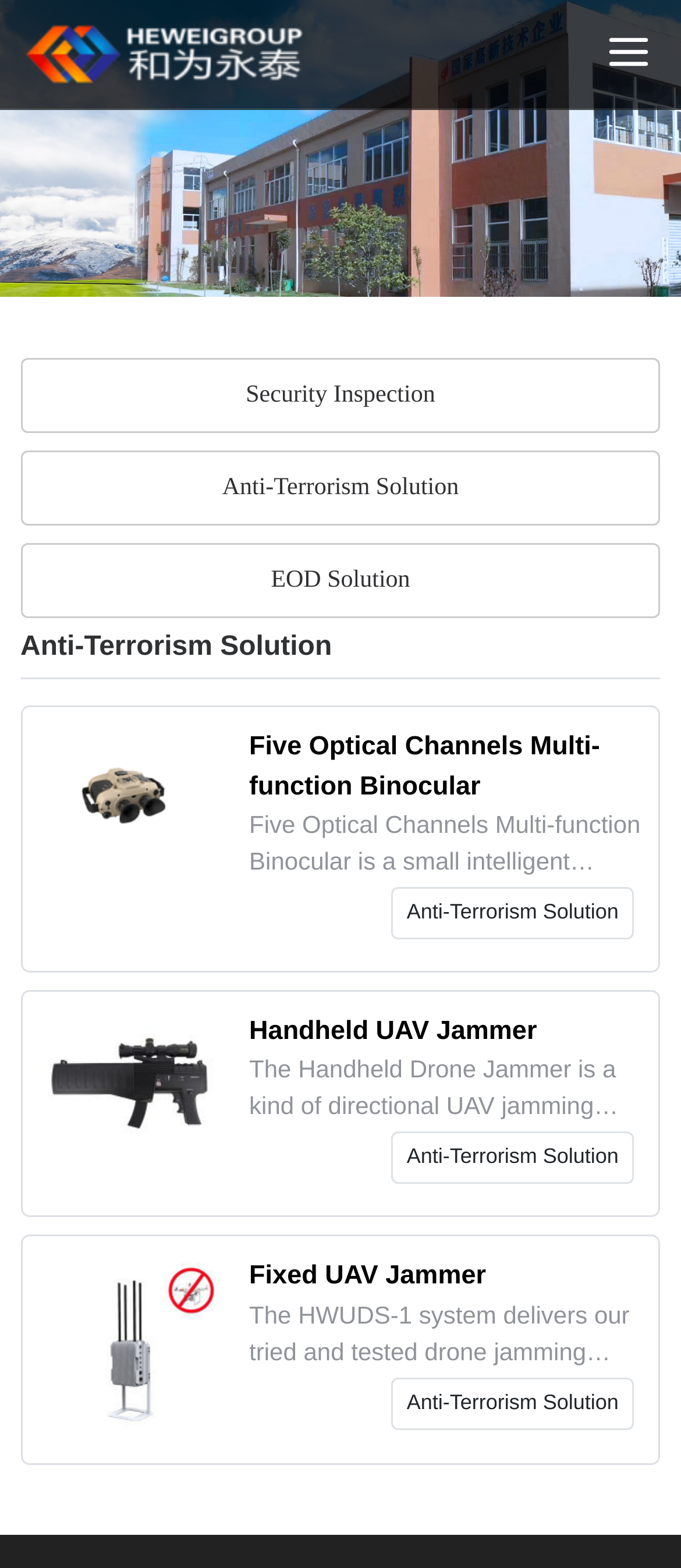What is the main category of the second link?
Please answer the question as detailed as possible based on the image.

I found the second link by looking at the vertical position of the links on the webpage. The second link is 'Security Inspection', which is a category related to the anti-terrorism solution.